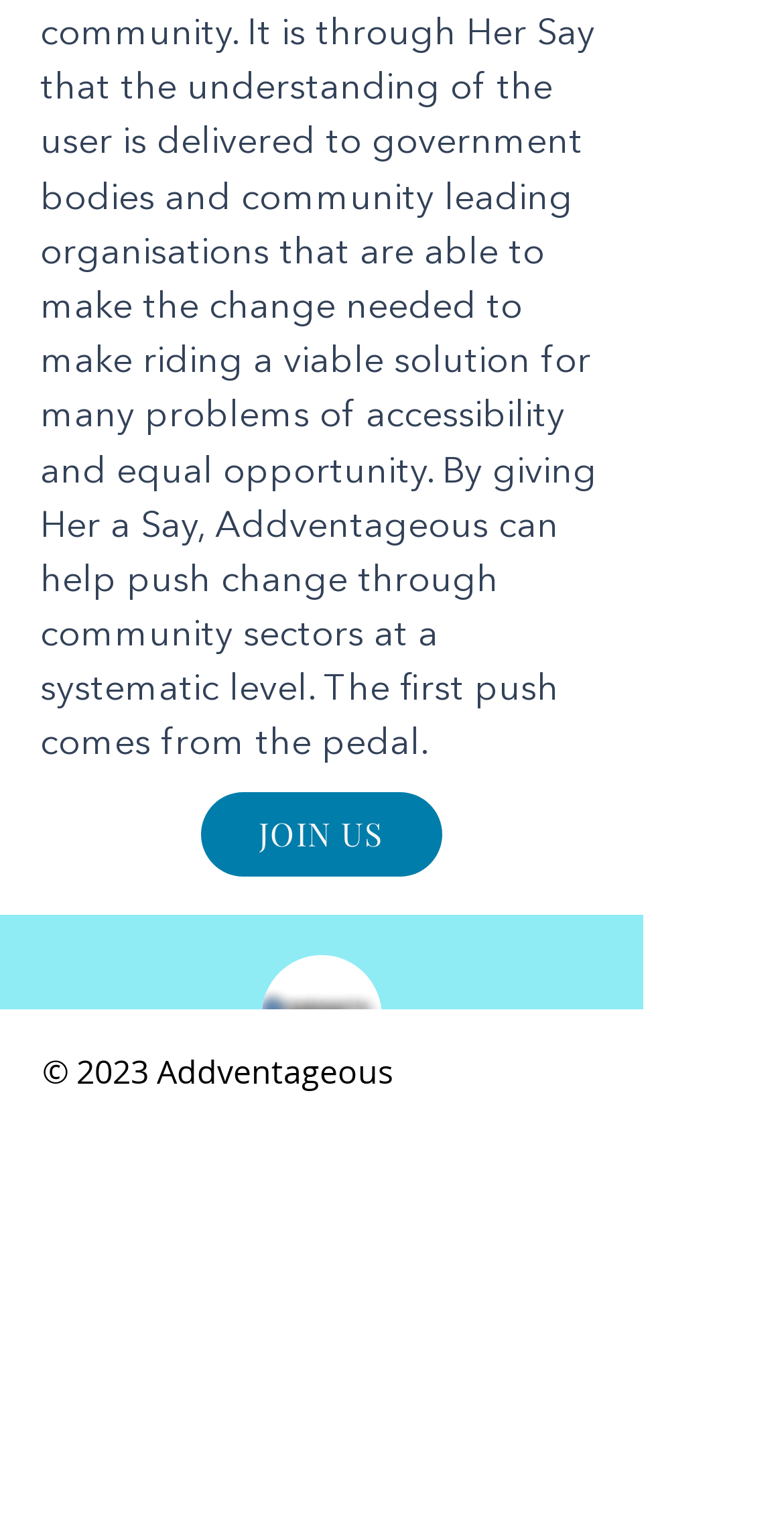Find the bounding box coordinates for the area you need to click to carry out the instruction: "click JOIN US". The coordinates should be four float numbers between 0 and 1, indicated as [left, top, right, bottom].

[0.256, 0.519, 0.564, 0.575]